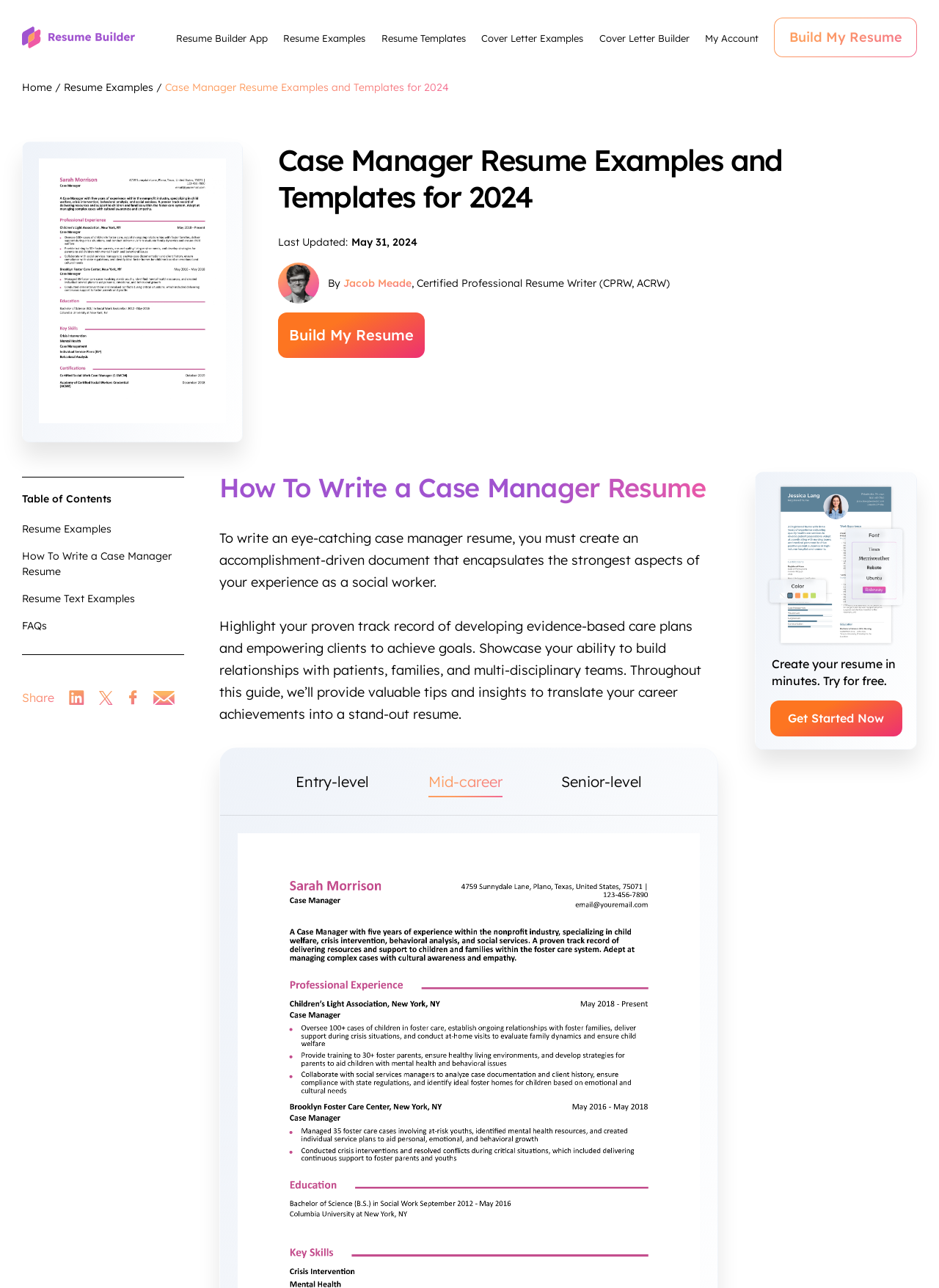Identify the bounding box coordinates for the element that needs to be clicked to fulfill this instruction: "View 'Case Manager Resume Examples and Templates for 2024'". Provide the coordinates in the format of four float numbers between 0 and 1: [left, top, right, bottom].

[0.176, 0.063, 0.478, 0.073]